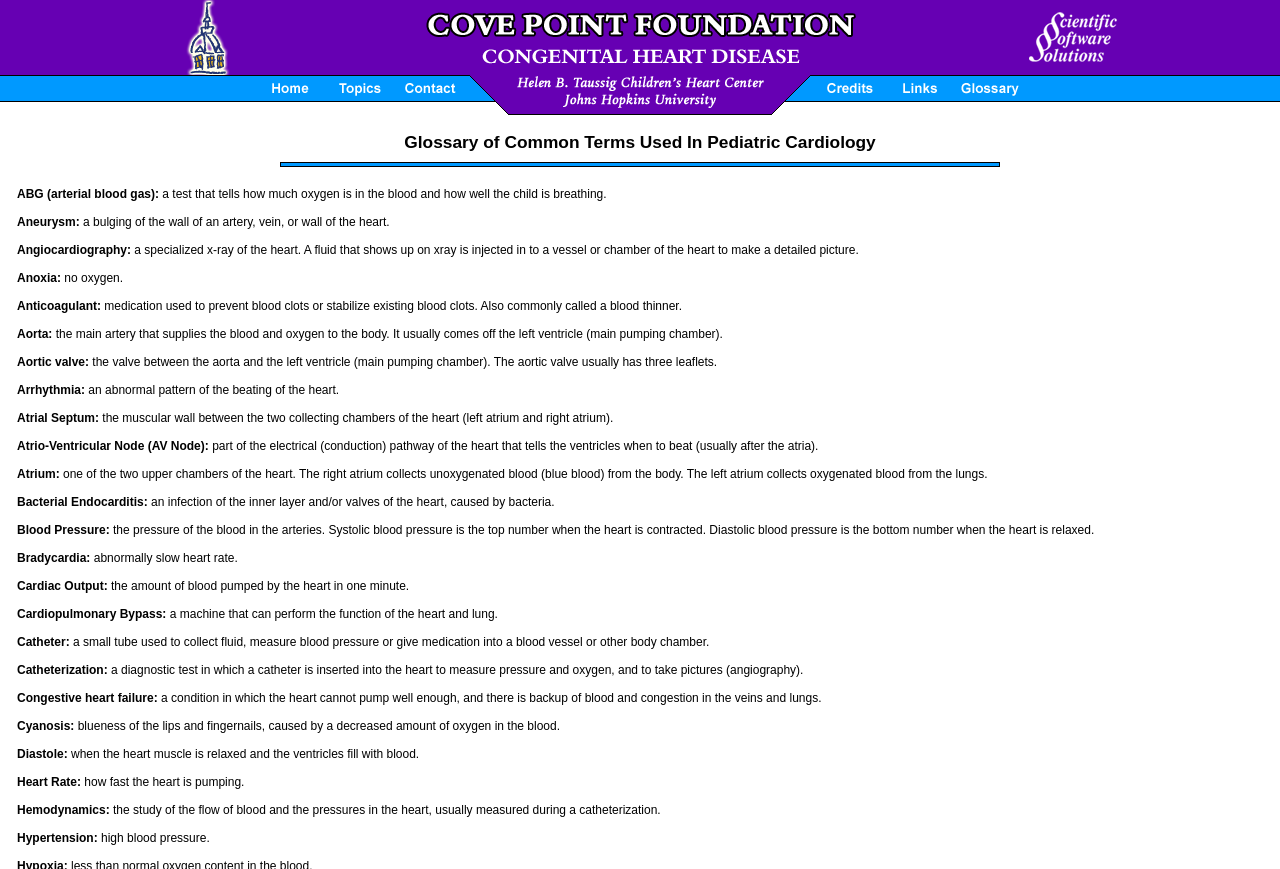Generate a thorough explanation of the webpage's elements.

The webpage is about the Cove Point Foundation Congenital Heart Resource Center, which is a comprehensive resource for information on pediatric and adult congenital heart disease. 

At the top of the page, there is a header section with a logo and a navigation menu. The logo is an image with the text "Congenital Heart Disease" next to it. The navigation menu has several links, including "Home Page", "Topic List", "Contact", "Cove Point Foundation", "Credits", "Links Page", and "Glossary". 

Below the header section, there is a table of contents with a title "Glossary of Common Terms Used In Pediatric Cardiology". This table of contents has a list of terms related to congenital heart disease, each with a brief description. The terms are listed in alphabetical order, and each term has a corresponding definition or explanation. There are 15 terms listed, including "Angiocardiography", "Anoxia", "Anticoagulant", "Aorta", "Aortic valve", "Arrhythmia", "Atrial Septum", "Atrio-Ventricular Node (AV Node)", "Atrium", "Bacterial Endocarditis", "Blood Pressure", "Bradycardia", "Cardiac Output", and "Cardiopulmonary Bypass". 

There are also several images scattered throughout the page, but they do not appear to be related to the content of the glossary.